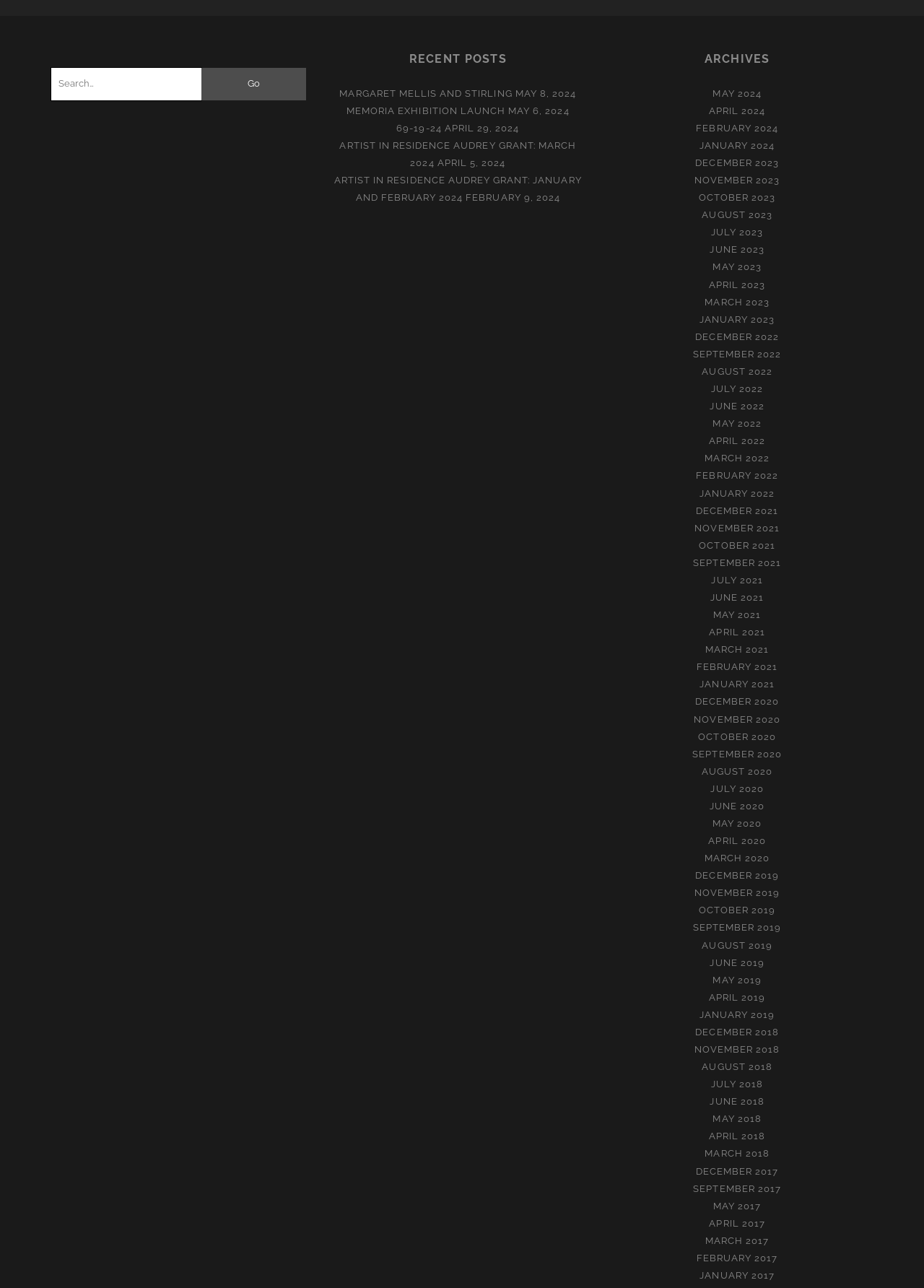What is the title of the first recent post?
Look at the image and respond with a one-word or short phrase answer.

MARGARET MELLIS AND STIRLING